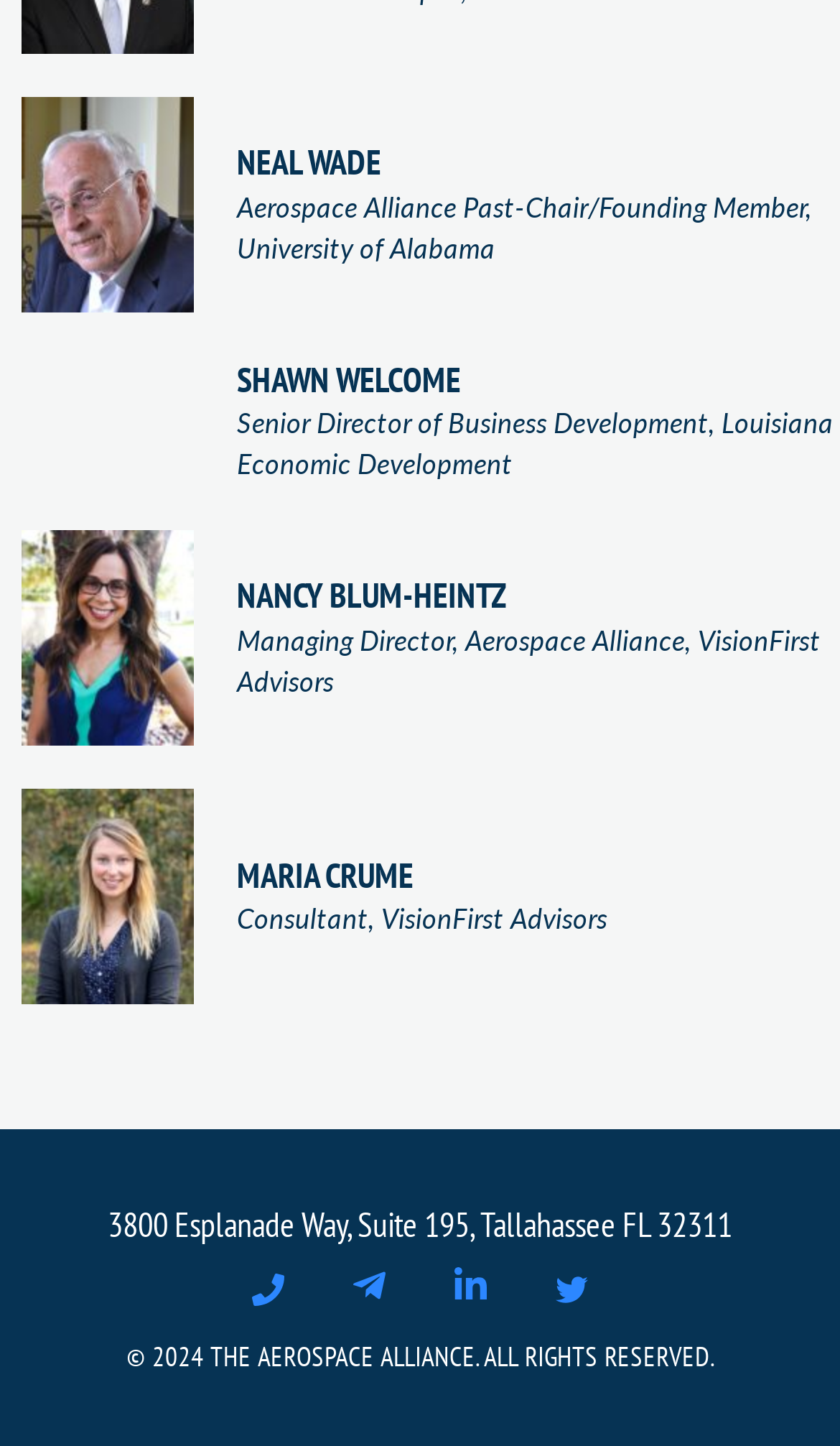How many social media links are listed at the bottom of the page?
Based on the image, answer the question with as much detail as possible.

I counted the number of link elements at the bottom of the page, which are 'Phone', 'Email', 'LinkedIn', and 'Twitter'. I excluded 'Phone' and 'Email' because they are not social media links, so the answer is 3.